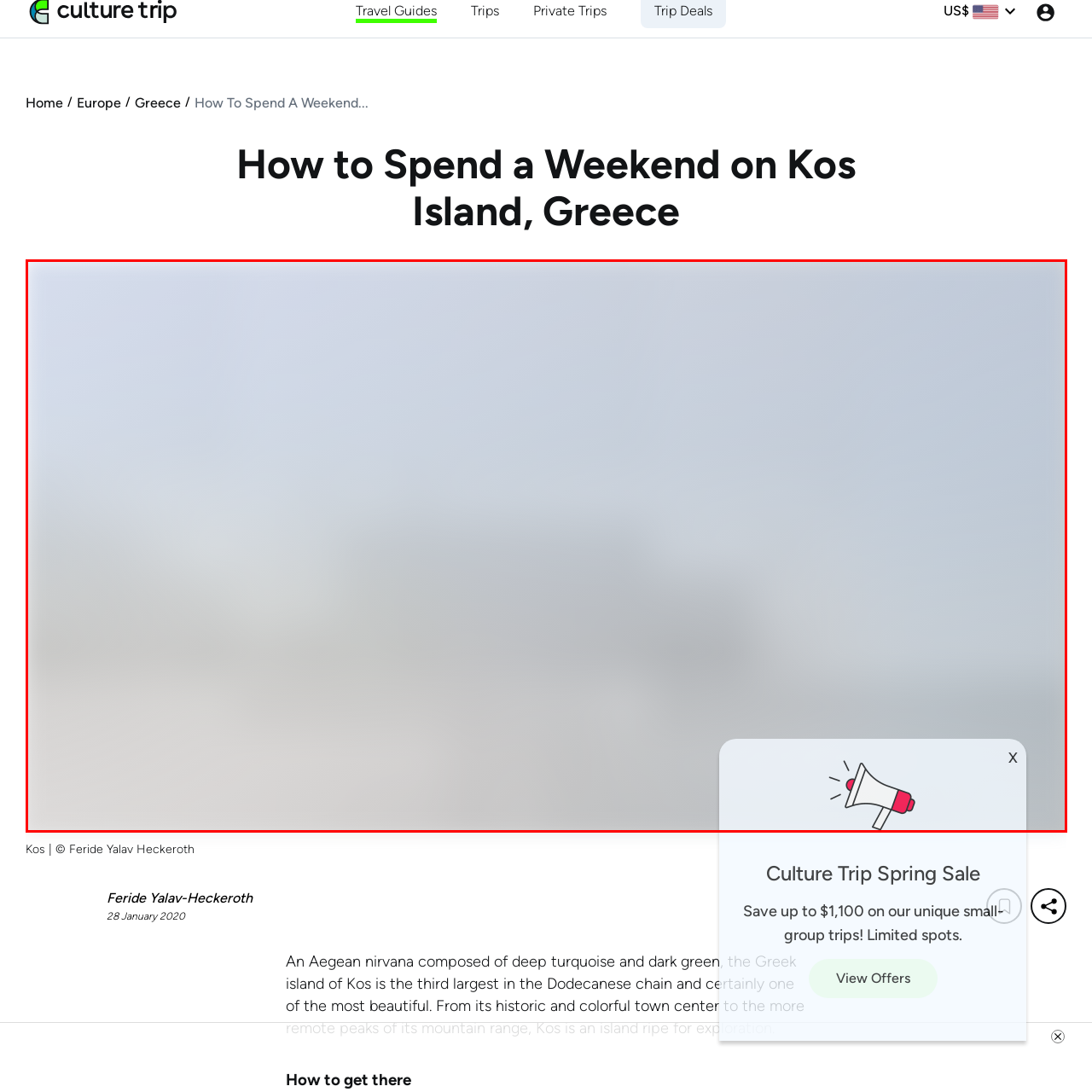Please provide a thorough description of the image inside the red frame.

The image showcases a scenic view of Kos Island, Greece, capturing its tranquil beauty that is characterized by deep turquoise waters and lush greenery. This picturesque island is renowned as the third largest in the Dodecanese chain. Overhead, a soft, pastel sky melds seamlessly with the horizon, creating a serene atmosphere perfect for exploration. In the foreground, a pop-up notification features an illustration of a megaphone, suggesting an announcement or promotion, adding a layer of modernity to the idyllic scene.